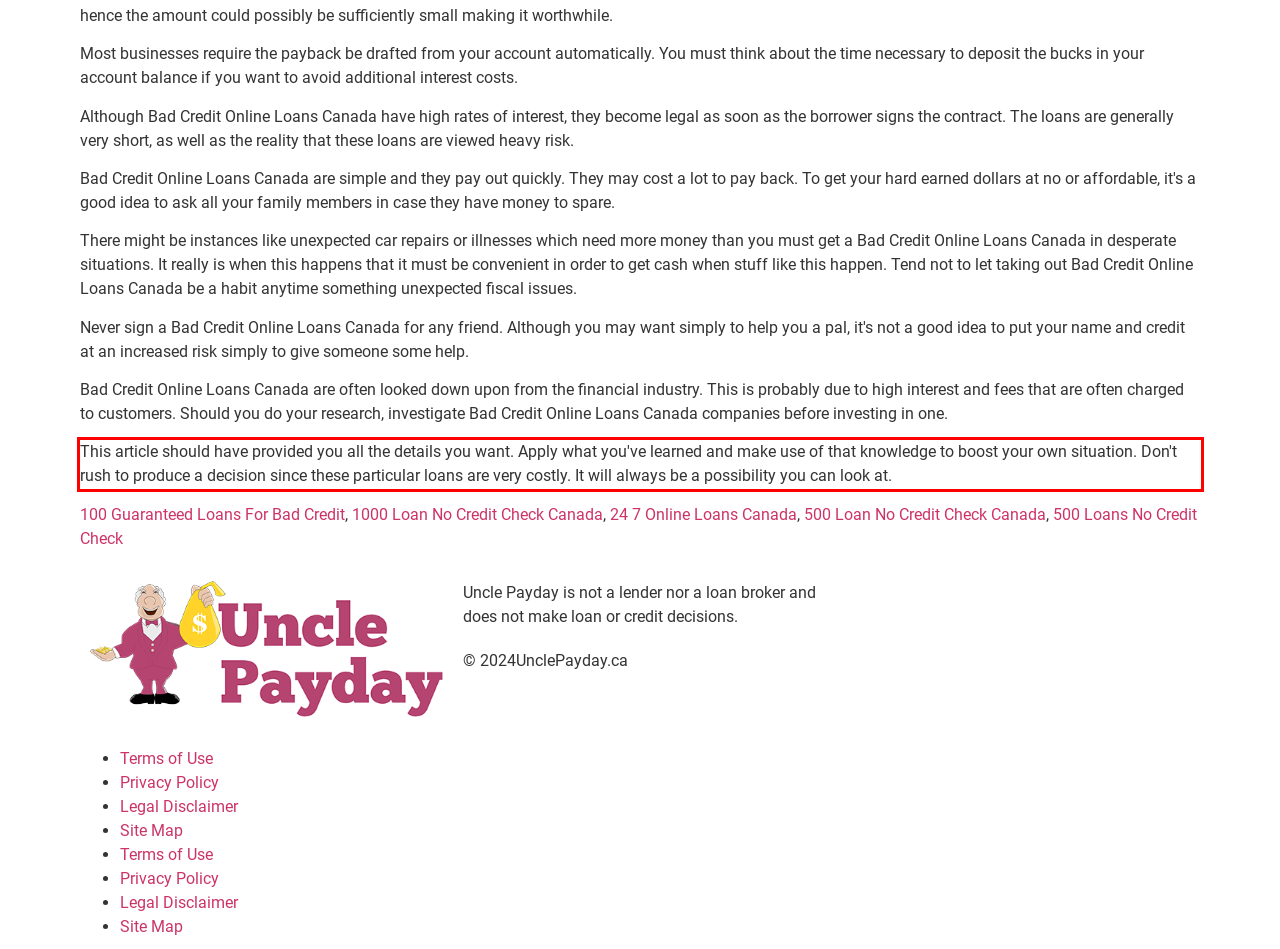Look at the screenshot of the webpage, locate the red rectangle bounding box, and generate the text content that it contains.

This article should have provided you all the details you want. Apply what you've learned and make use of that knowledge to boost your own situation. Don't rush to produce a decision since these particular loans are very costly. It will always be a possibility you can look at.